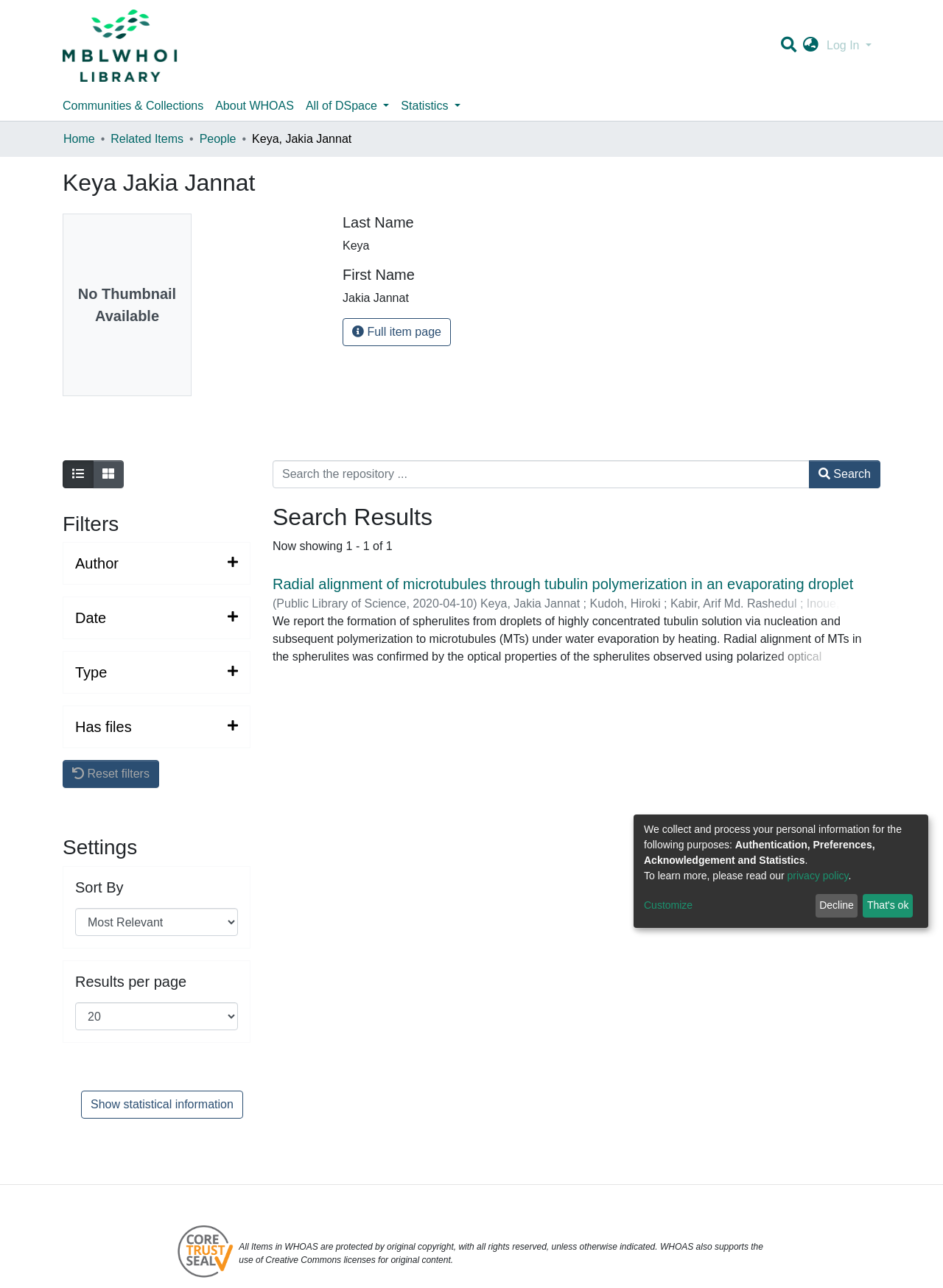Please find the bounding box for the UI element described by: "Reset filters".

[0.066, 0.59, 0.169, 0.612]